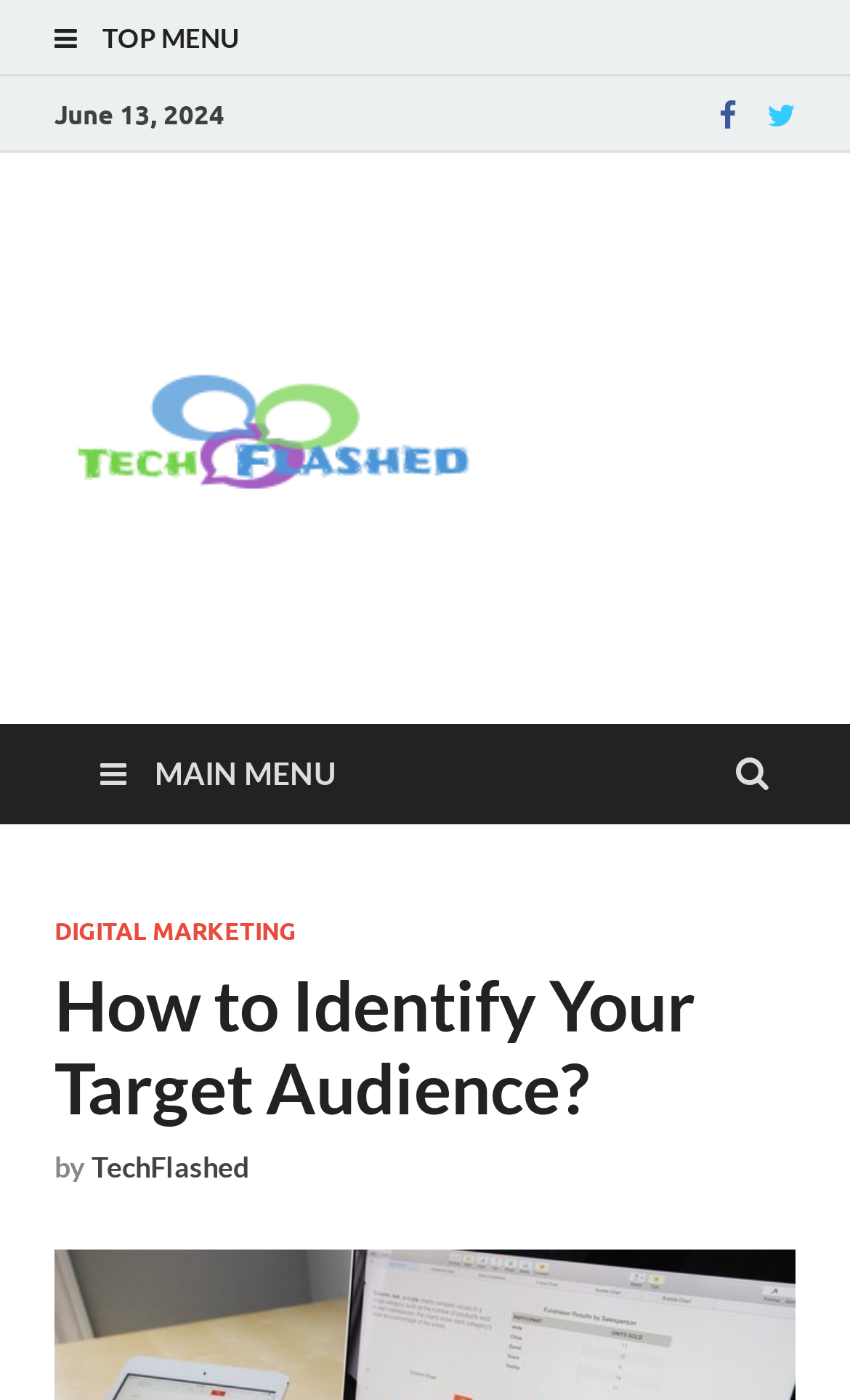Please locate the bounding box coordinates of the region I need to click to follow this instruction: "check the latest tech updates".

[0.615, 0.187, 0.938, 0.344]